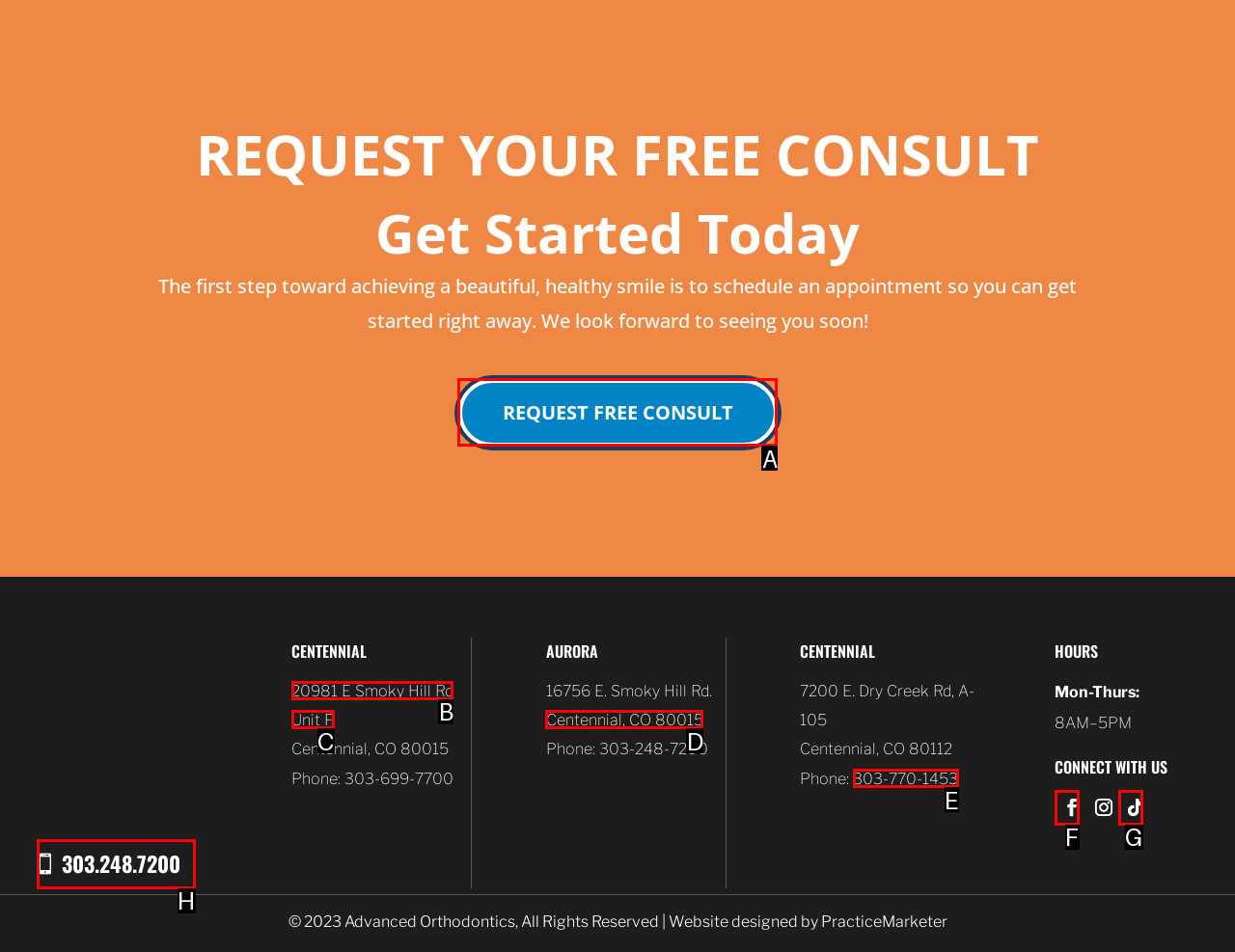Given the task: Get directions to the Centennial office, tell me which HTML element to click on.
Answer with the letter of the correct option from the given choices.

B